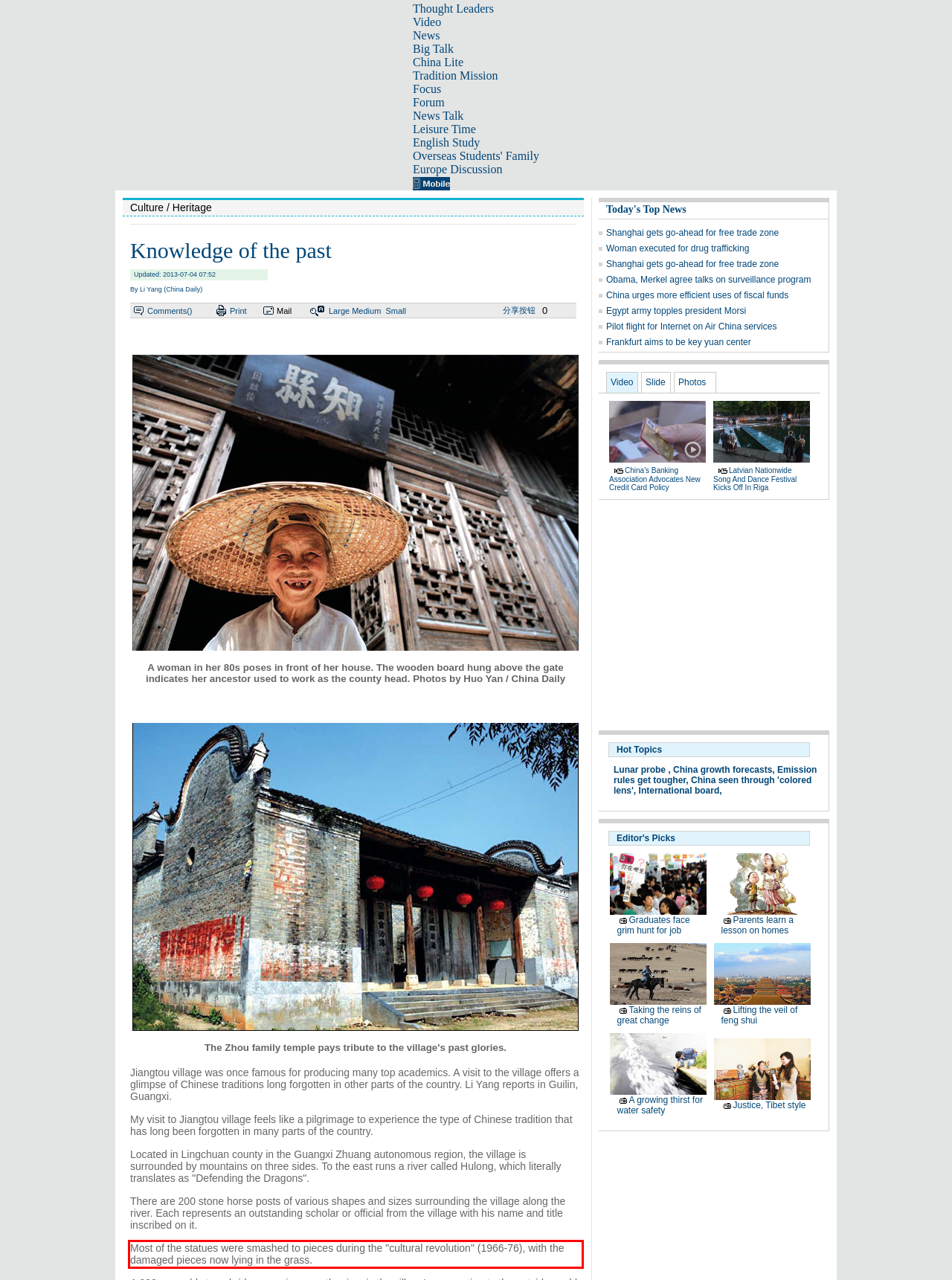The screenshot you have been given contains a UI element surrounded by a red rectangle. Use OCR to read and extract the text inside this red rectangle.

Most of the statues were smashed to pieces during the "cultural revolution" (1966-76), with the damaged pieces now lying in the grass.